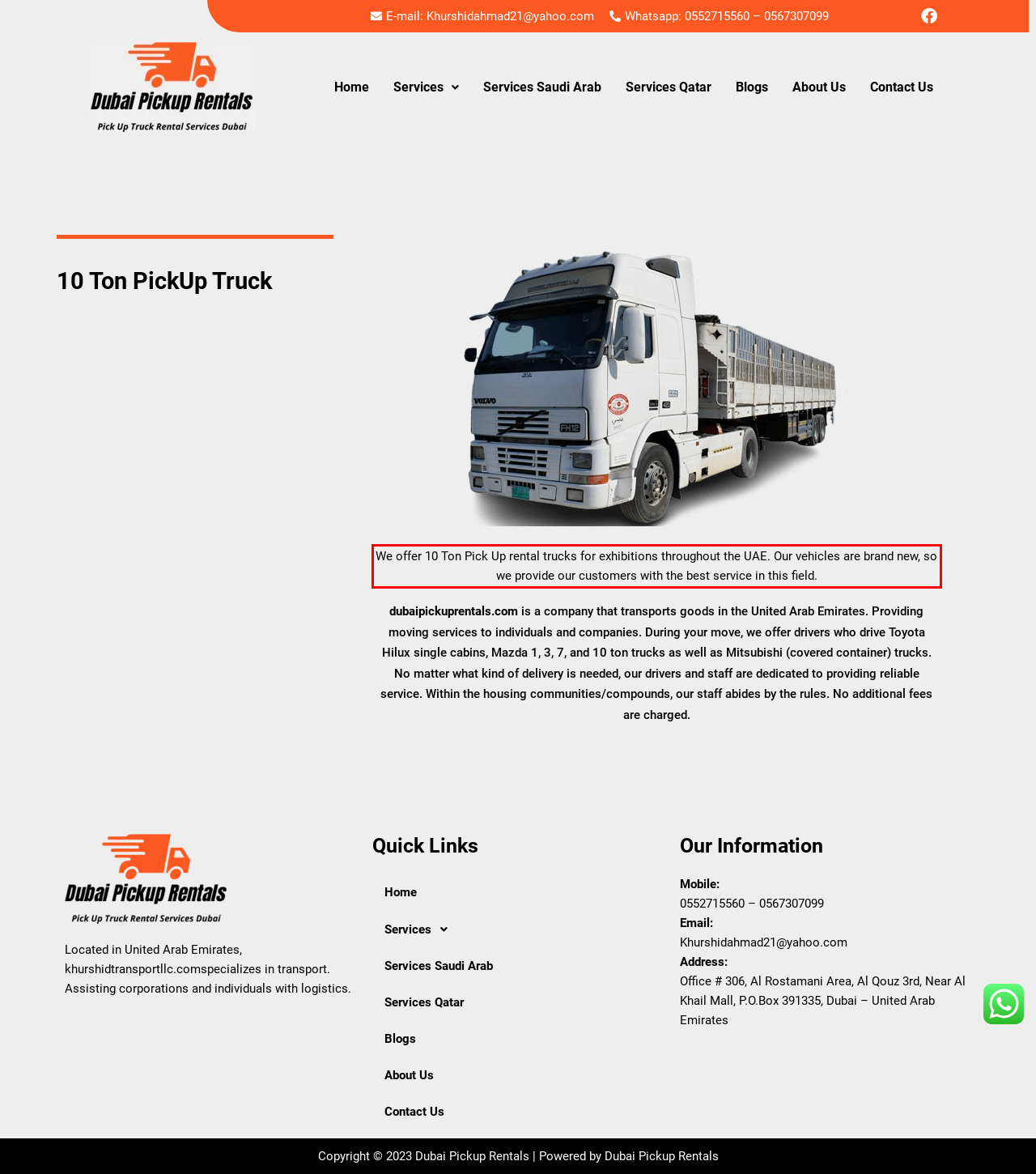You are provided with a screenshot of a webpage featuring a red rectangle bounding box. Extract the text content within this red bounding box using OCR.

We offer 10 Ton Pick Up rental trucks for exhibitions throughout the UAE. Our vehicles are brand new, so we provide our customers with the best service in this field.